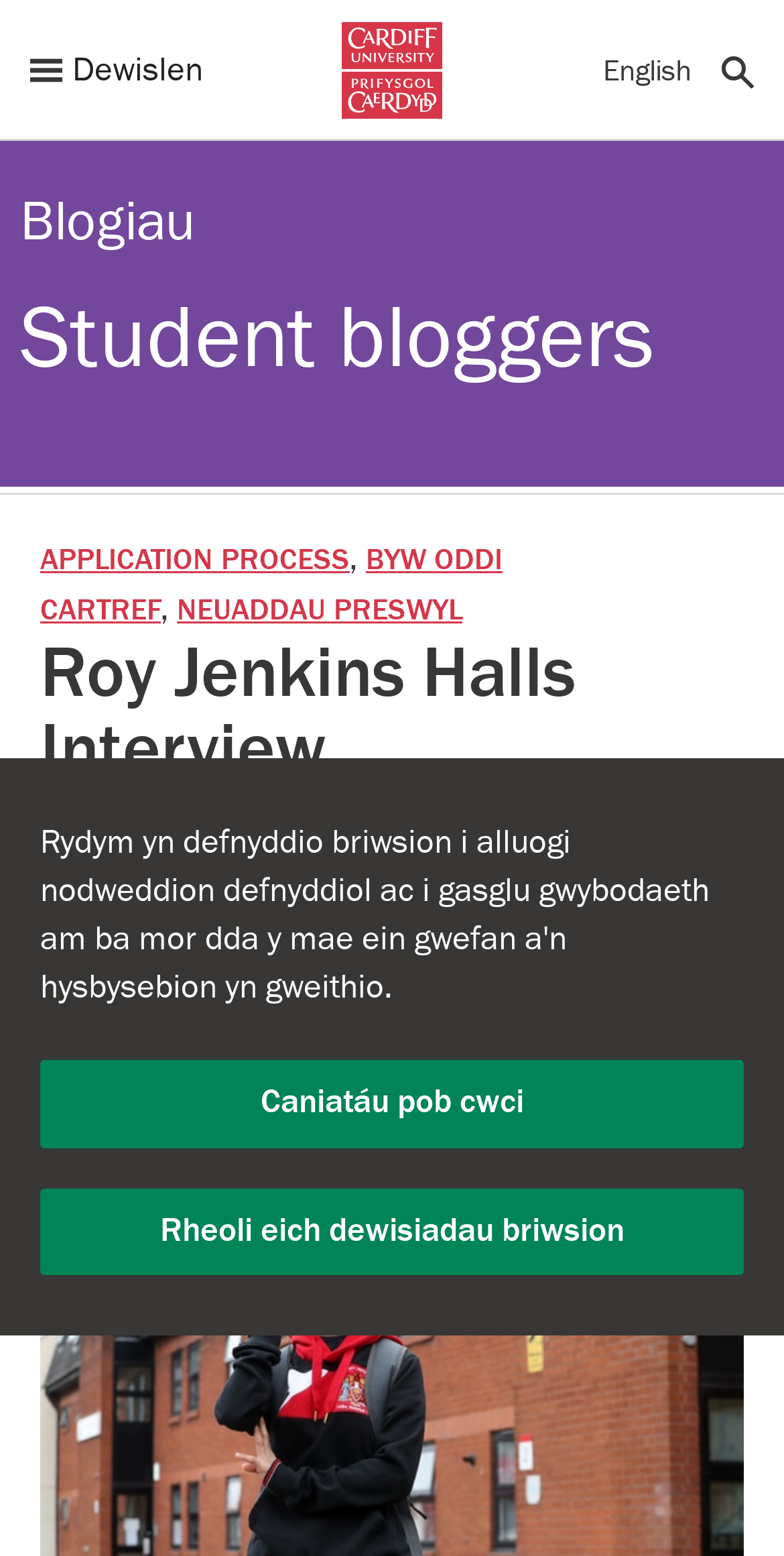Identify the bounding box coordinates of the element that should be clicked to fulfill this task: "Explore Student Housing". The coordinates should be provided as four float numbers between 0 and 1, i.e., [left, top, right, bottom].

[0.054, 0.704, 0.362, 0.748]